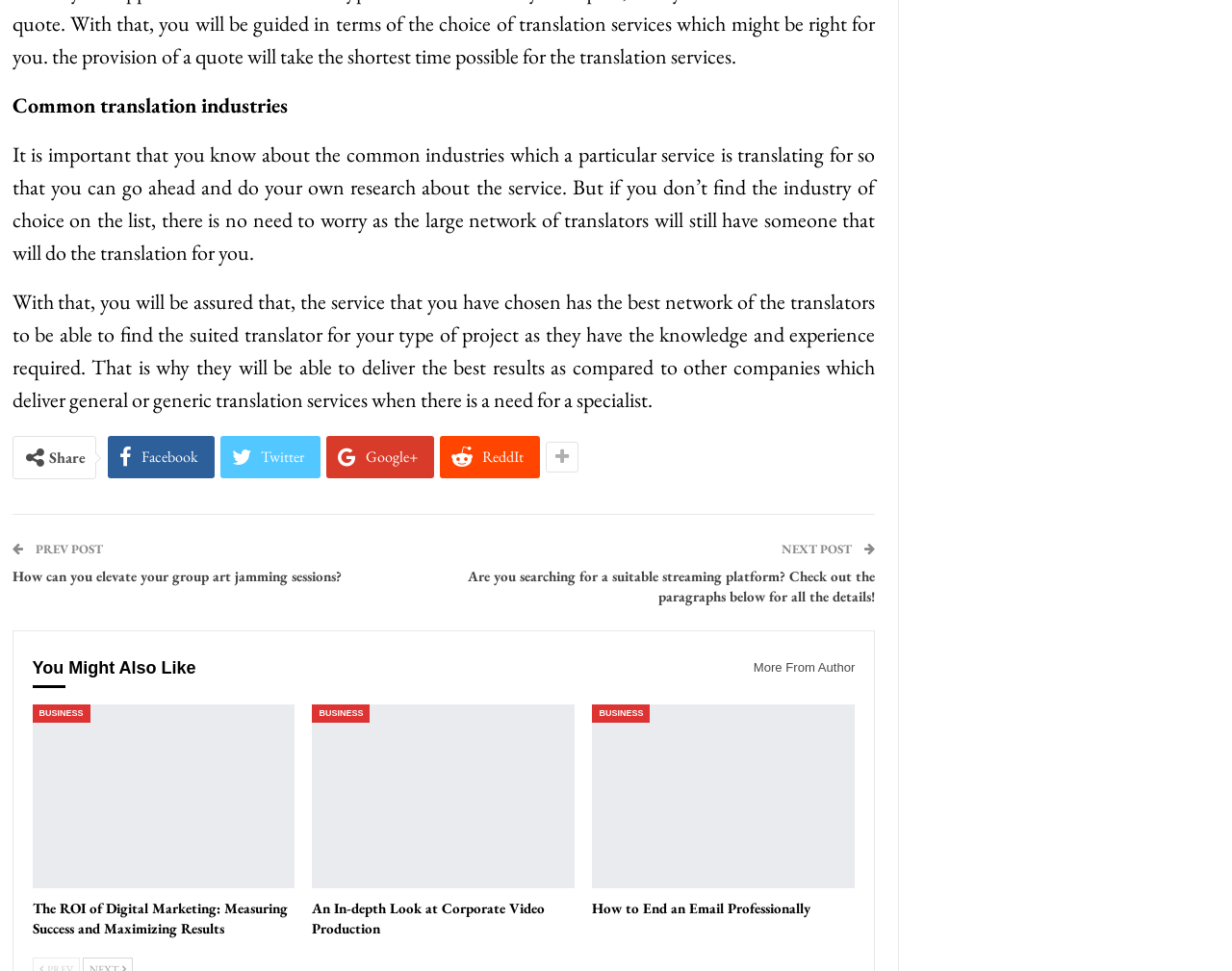Identify the bounding box coordinates for the element you need to click to achieve the following task: "Explore business category". The coordinates must be four float values ranging from 0 to 1, formatted as [left, top, right, bottom].

[0.026, 0.725, 0.073, 0.745]